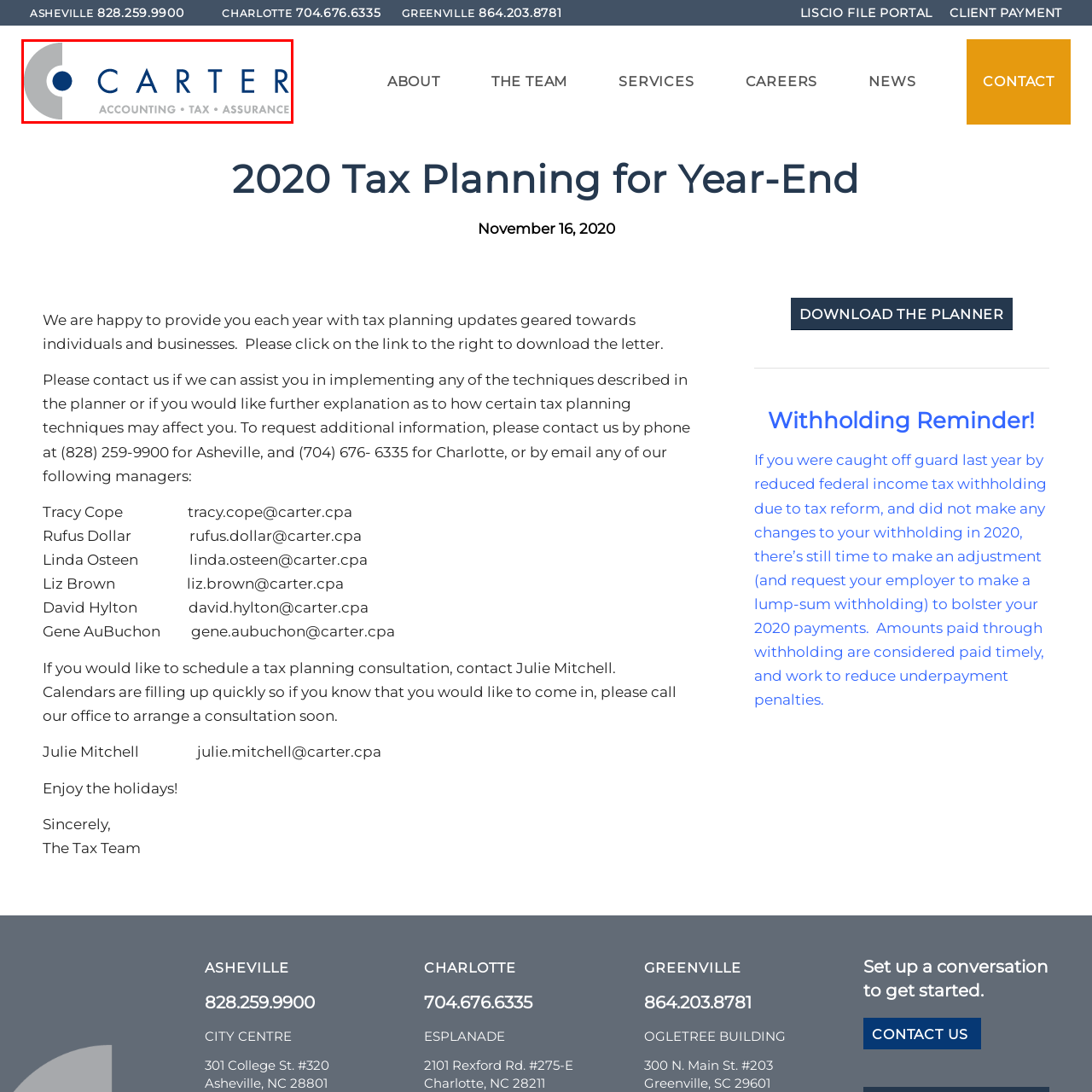Offer a comprehensive narrative for the image inside the red bounding box.

The image displays the logo of "Carter," a firm specializing in accounting, tax, and assurance services. The design features the name "CARTER" prominently, with a modern font. Above the name, there is an abstract circular graphic in gray and blue, symbolizing financial stability and professionalism. Below the firm’s name, the words "ACCOUNTING • TAX • ASSURANCE" are included, showcasing the key services offered by the firm. This logo suggests a focus on detail and trustworthiness, reflecting the company's commitment to providing expert financial solutions.